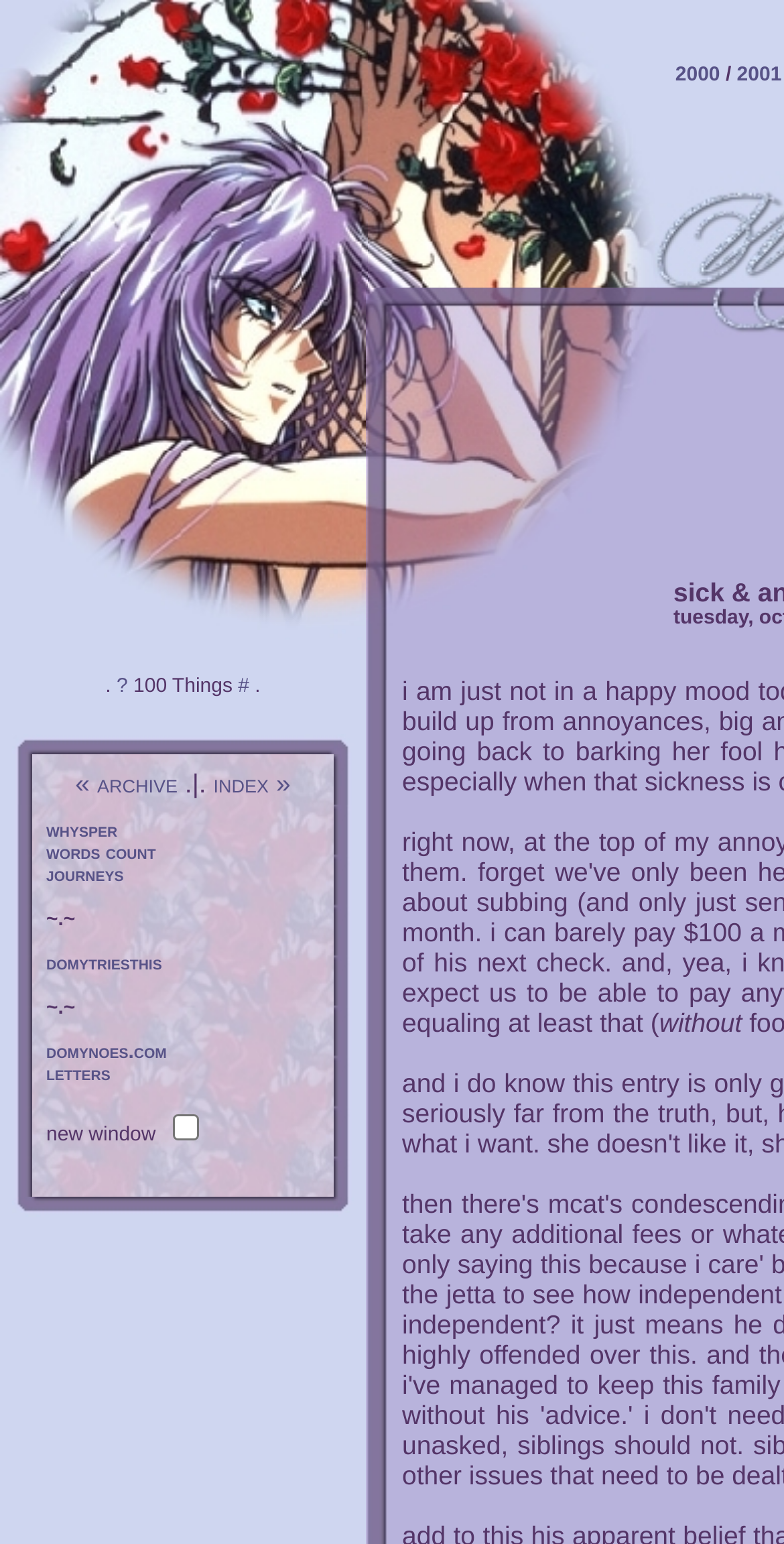Please identify the bounding box coordinates of the element on the webpage that should be clicked to follow this instruction: "check the checkbox". The bounding box coordinates should be given as four float numbers between 0 and 1, formatted as [left, top, right, bottom].

[0.22, 0.722, 0.254, 0.739]